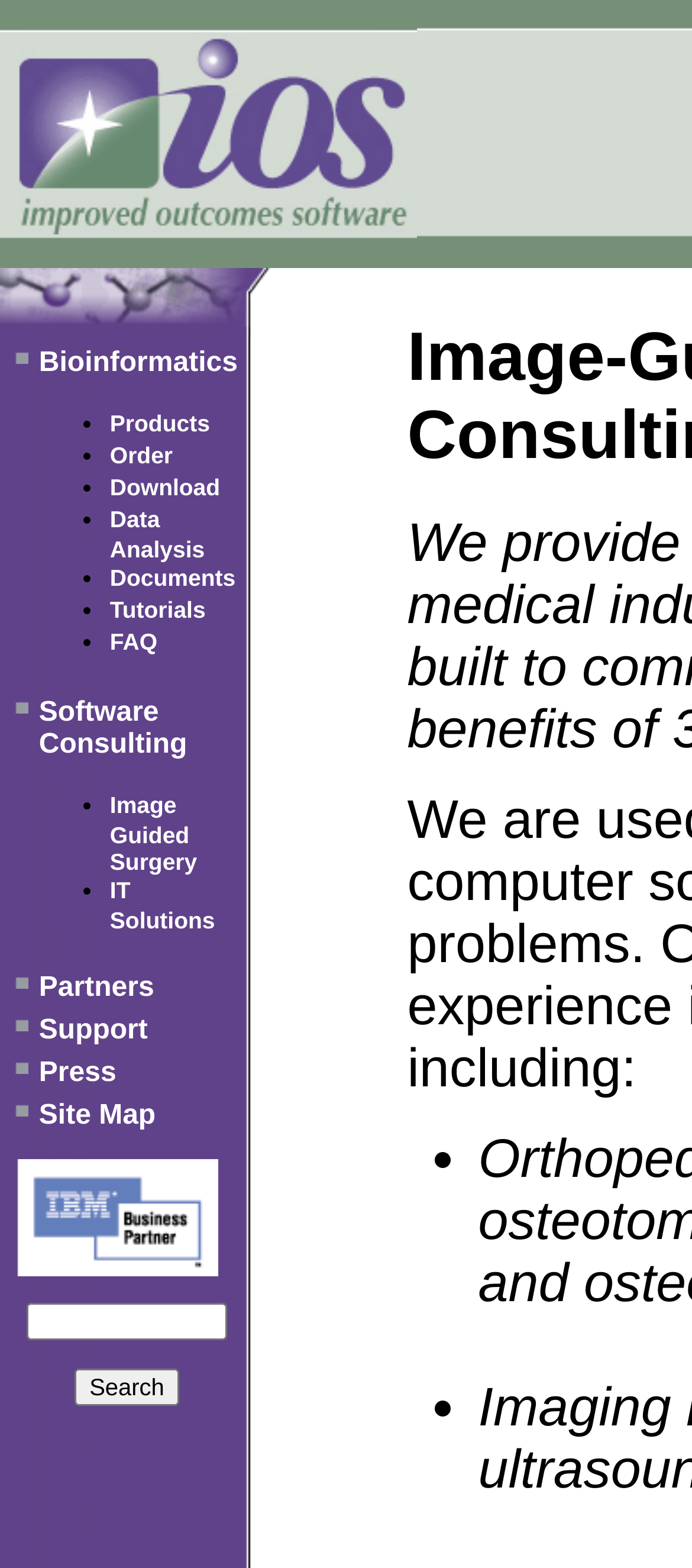How many images are there in the first table row?
Answer the question with a detailed and thorough explanation.

In the first table row, I found only 1 image, which is located at the top-left corner of the webpage.